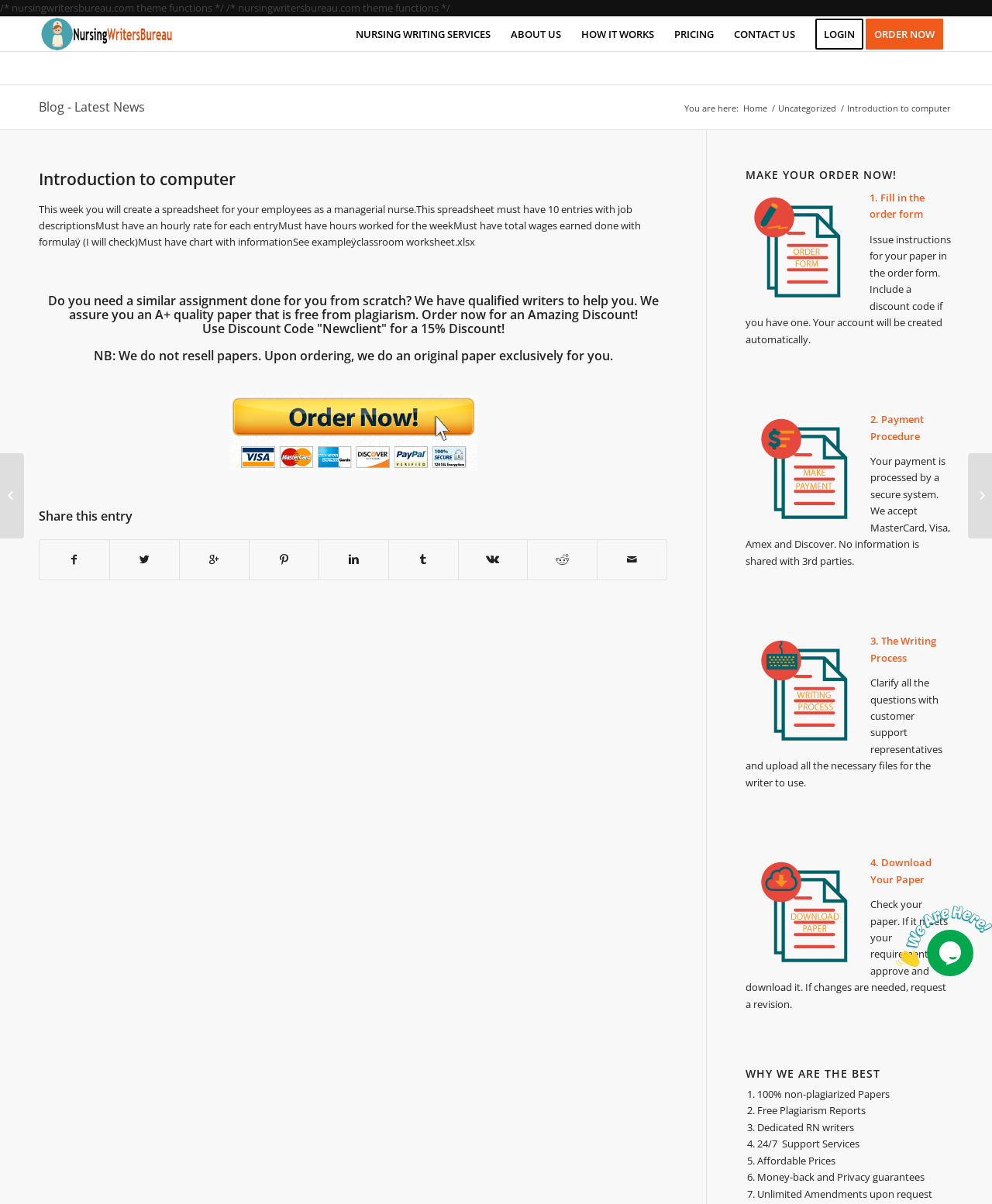Indicate the bounding box coordinates of the element that needs to be clicked to satisfy the following instruction: "Click on the 'LOGIN' link". The coordinates should be four float numbers between 0 and 1, i.e., [left, top, right, bottom].

[0.812, 0.014, 0.88, 0.043]